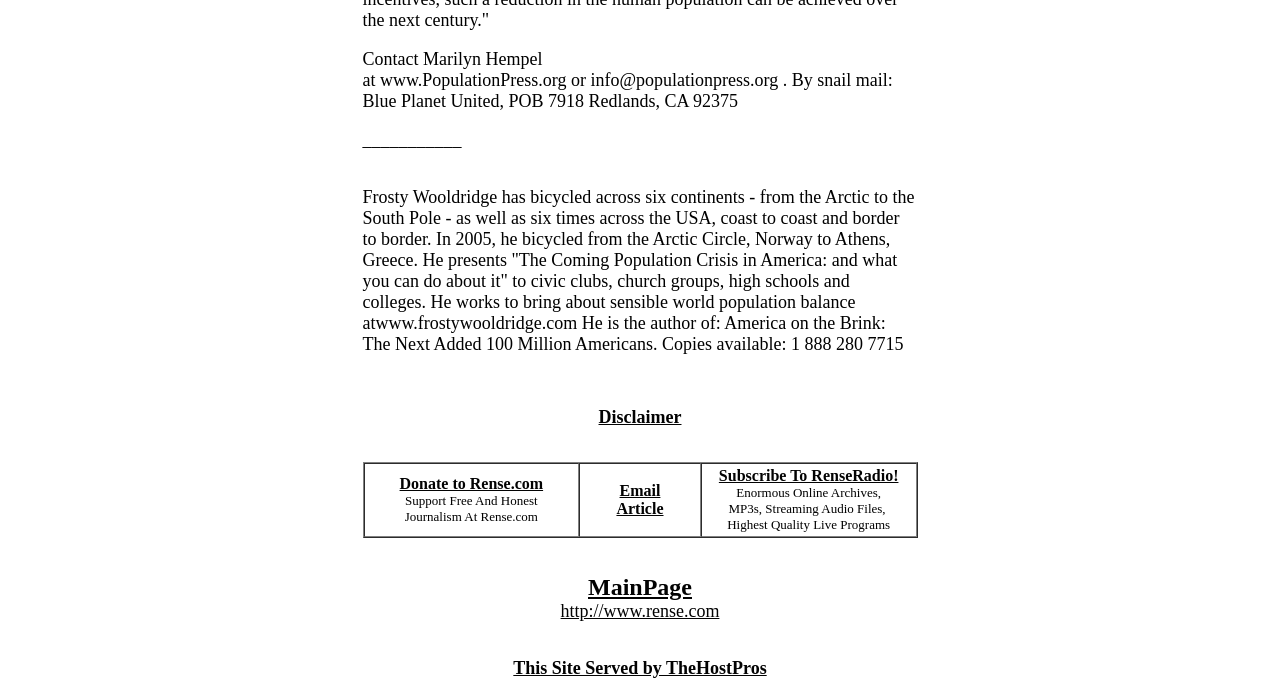Give a succinct answer to this question in a single word or phrase: 
What is the purpose of the link 'Donate to Rense.com'?

To support free and honest journalism